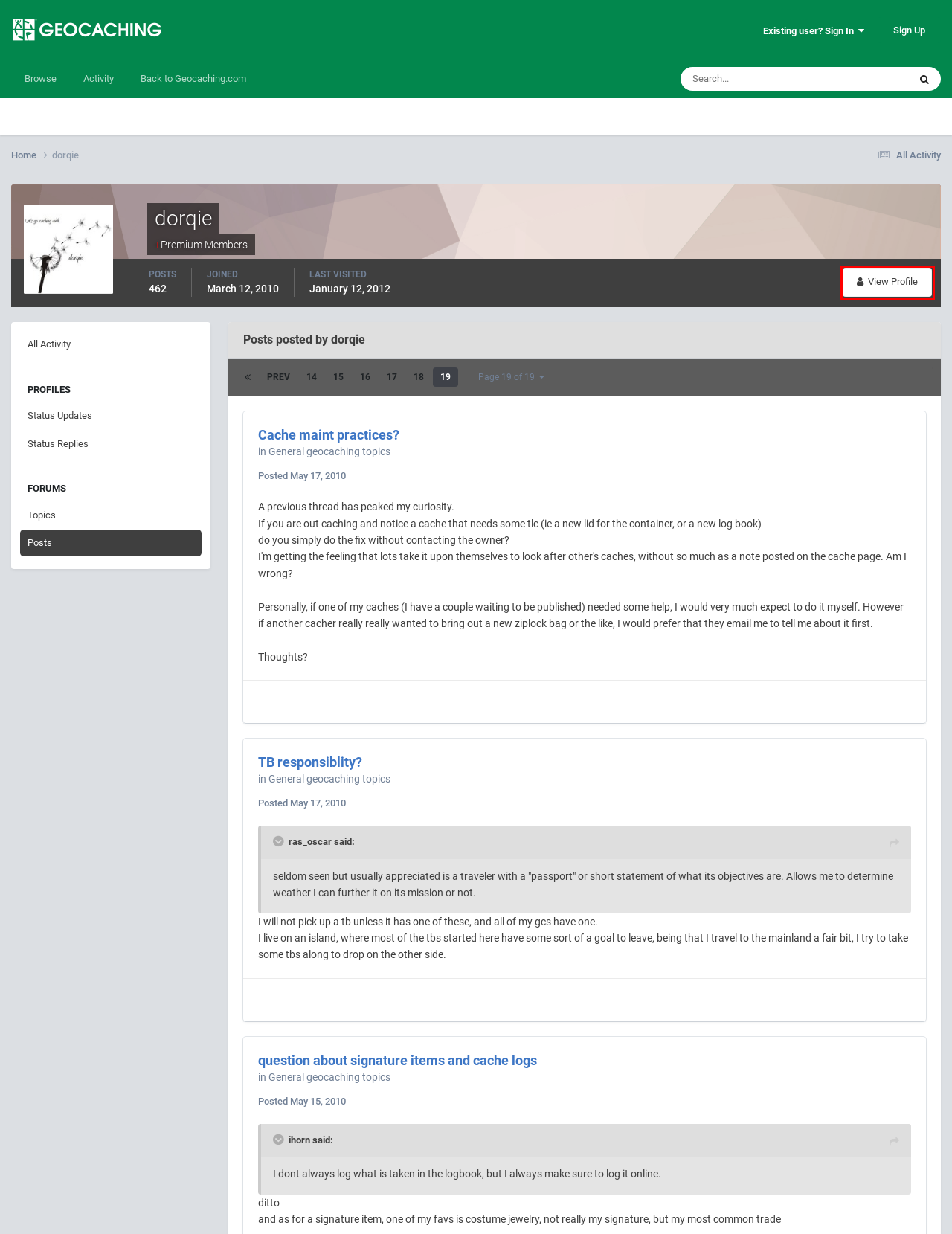Using the screenshot of a webpage with a red bounding box, pick the webpage description that most accurately represents the new webpage after the element inside the red box is clicked. Here are the candidates:
A. Forums - Geocaching Forums
B. Sign In - Geocaching Forums
C. Geocaching > Groundspeak - User Profile
D. dorqie's Content - Page 16 - Geocaching Forums
E. General geocaching topics - Geocaching Forums
F. question about signature items and cache logs - General geocaching topics - Geocaching Forums
G. dorqie's Content - Geocaching Forums
H. Geocaching

C